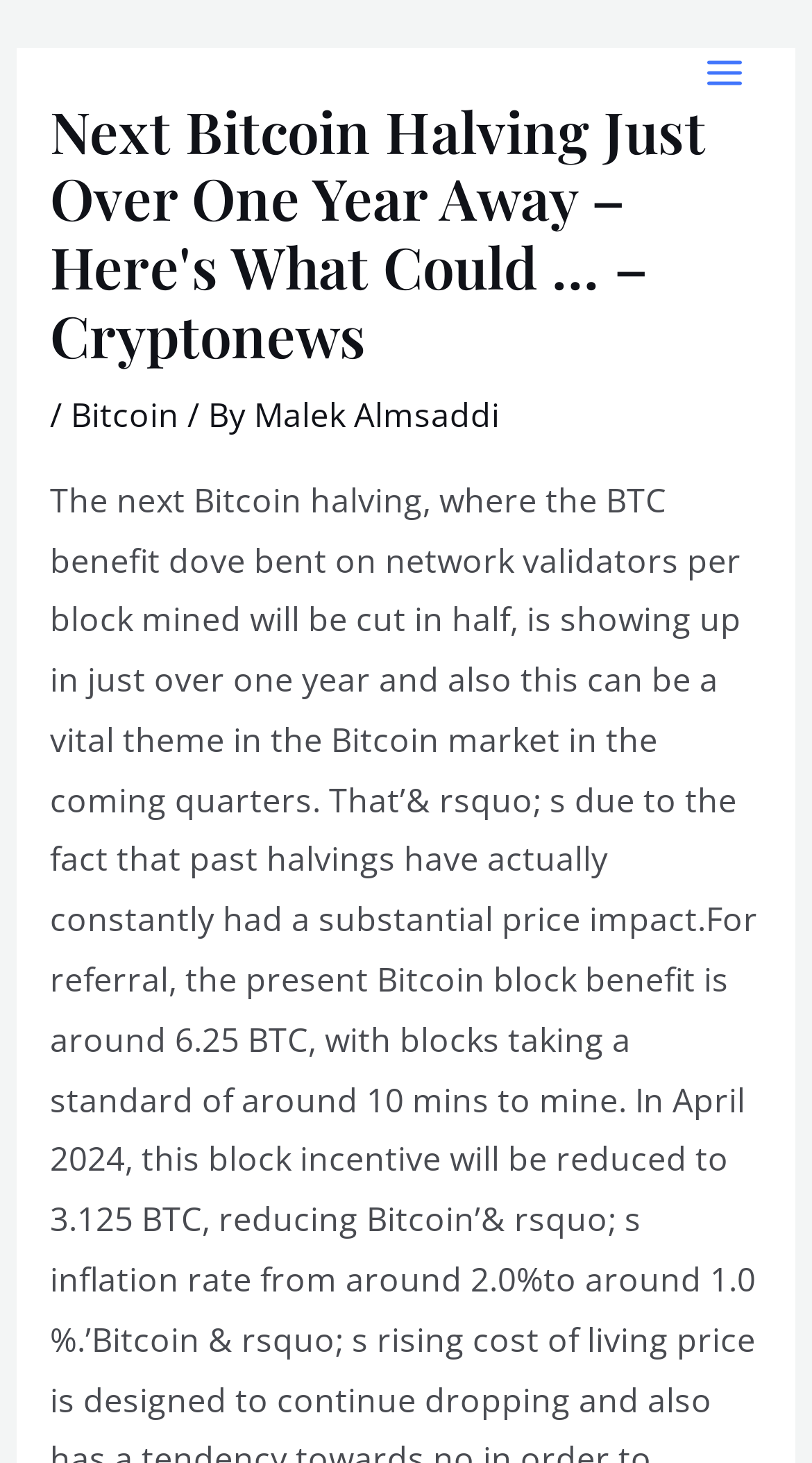What is the category of the article?
Can you give a detailed and elaborate answer to the question?

By analyzing the webpage, I found that the article title is 'Next Bitcoin Halving Just Over One Year Away – Here's What Could … – Cryptonews'. The title contains the word 'Bitcoin', which suggests that the article is related to Bitcoin. Additionally, the link 'Bitcoin' is present in the header section, further supporting the conclusion that the article category is Bitcoin.